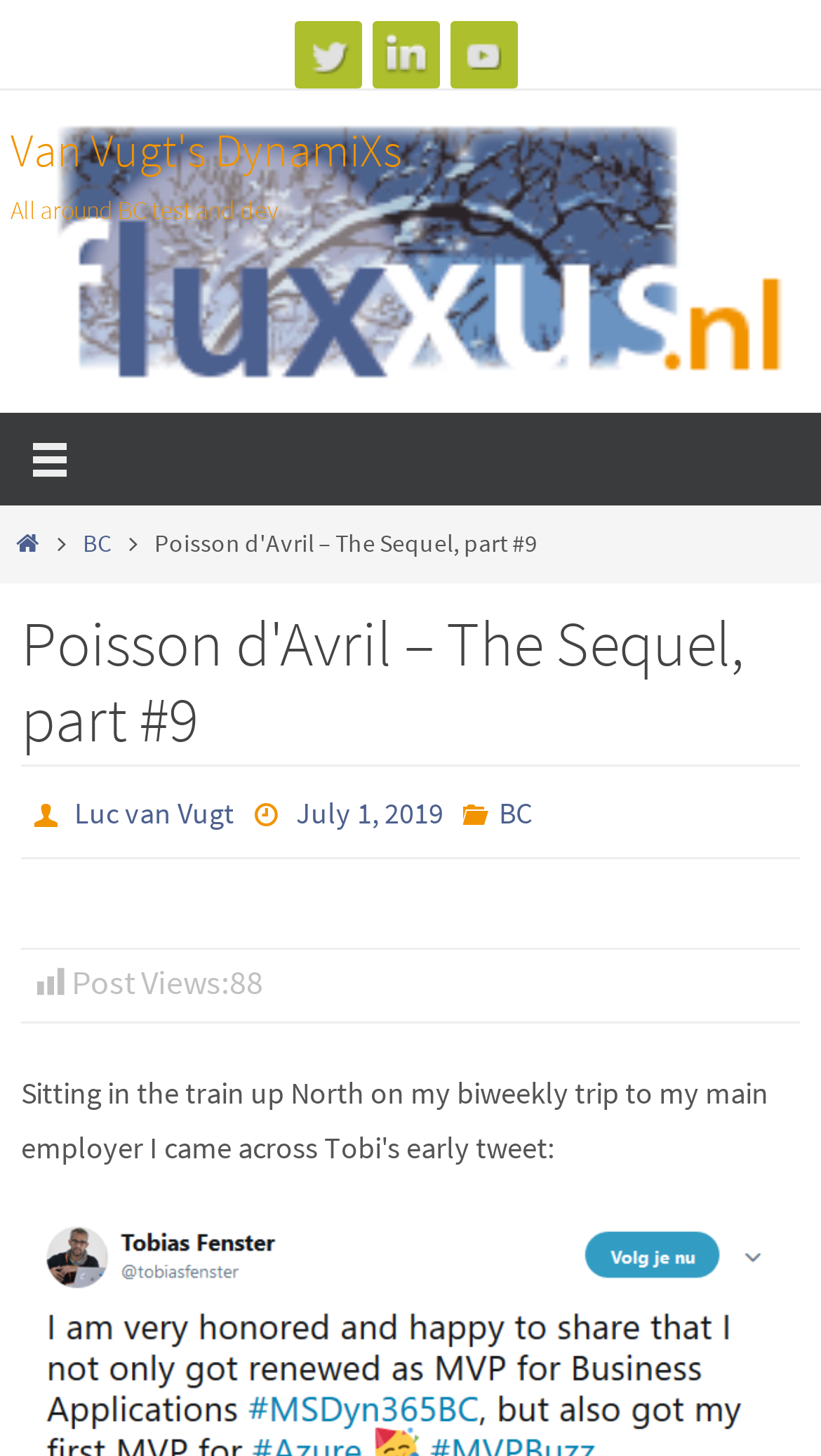Please find and report the primary heading text from the webpage.

Poisson d'Avril – The Sequel, part #9